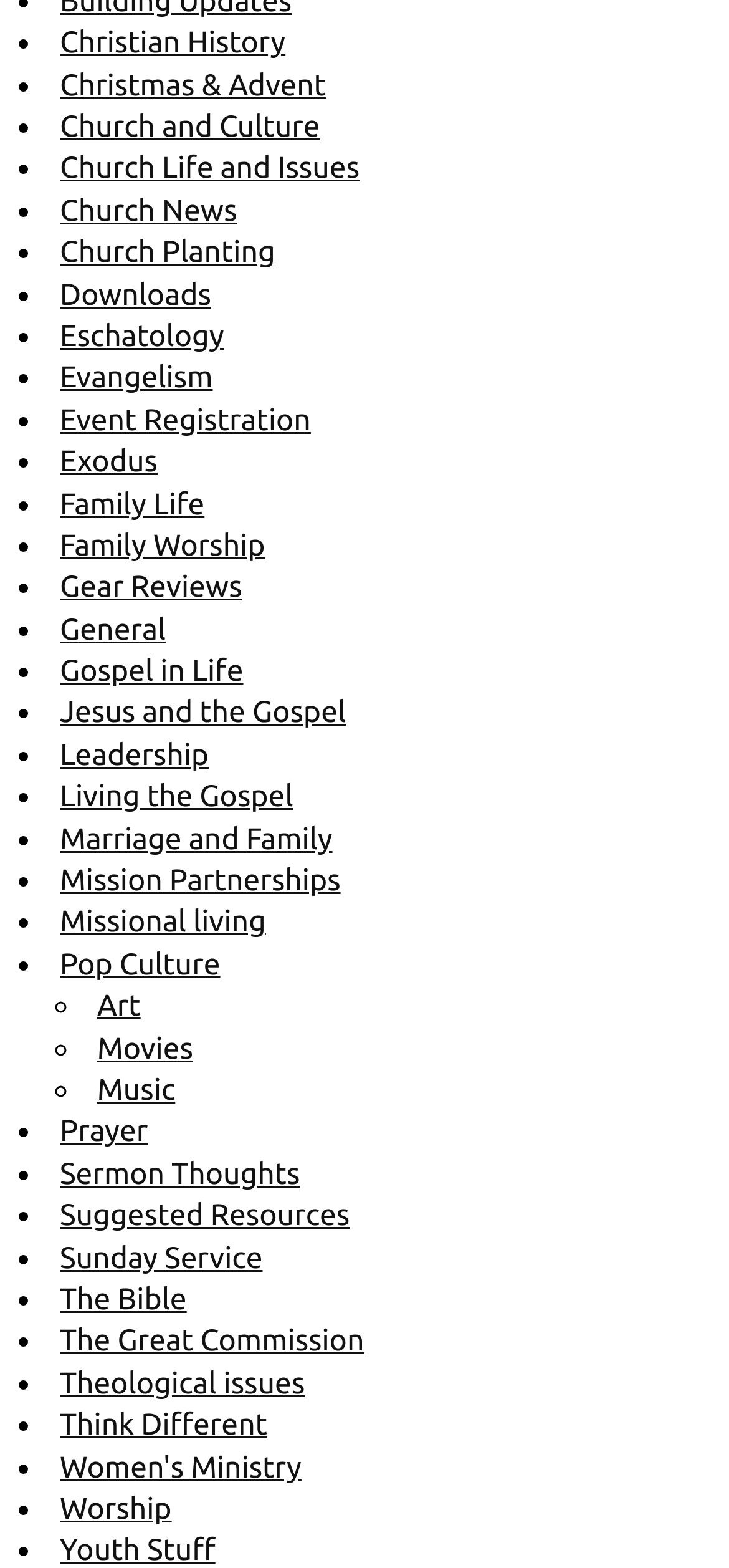Use a single word or phrase to answer the question: 
Is there a category related to music?

Yes